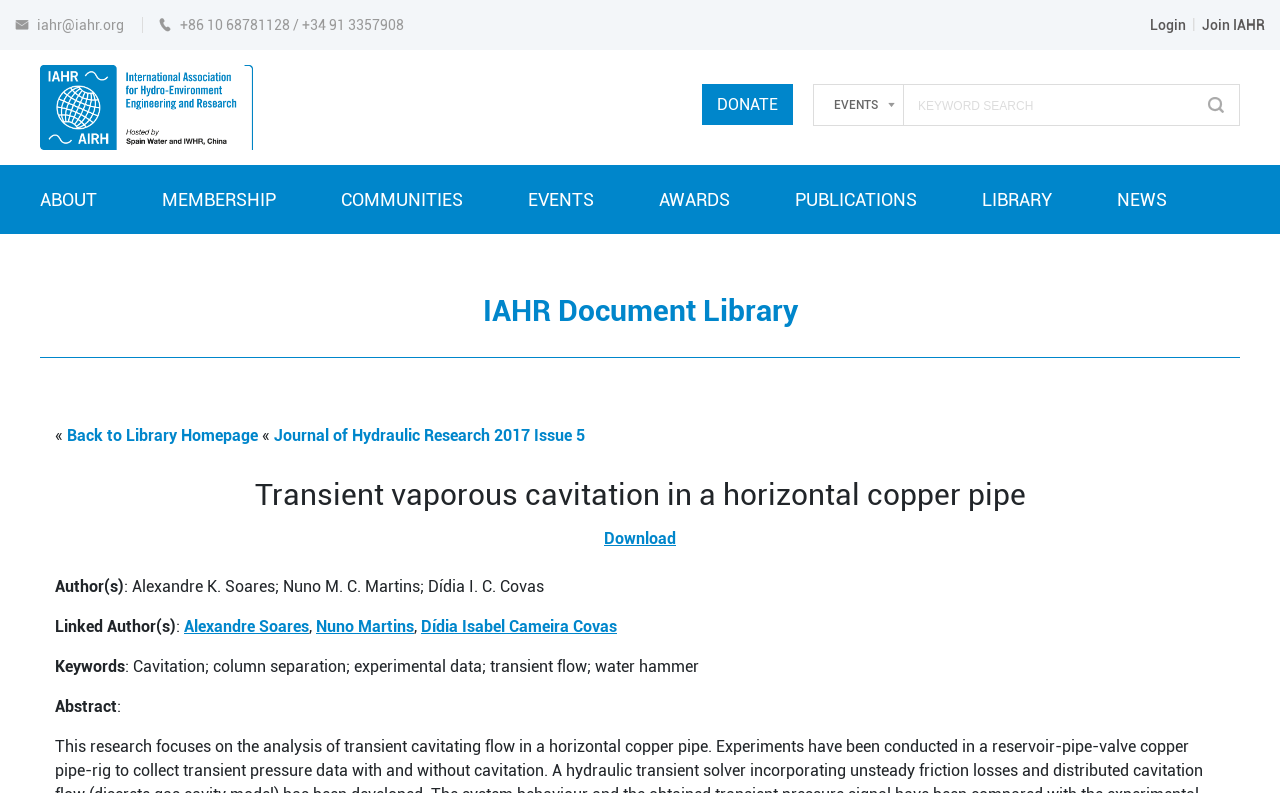For the following element description, predict the bounding box coordinates in the format (top-left x, top-left y, bottom-right x, bottom-right y). All values should be floating point numbers between 0 and 1. Description: Citation of this paper

None